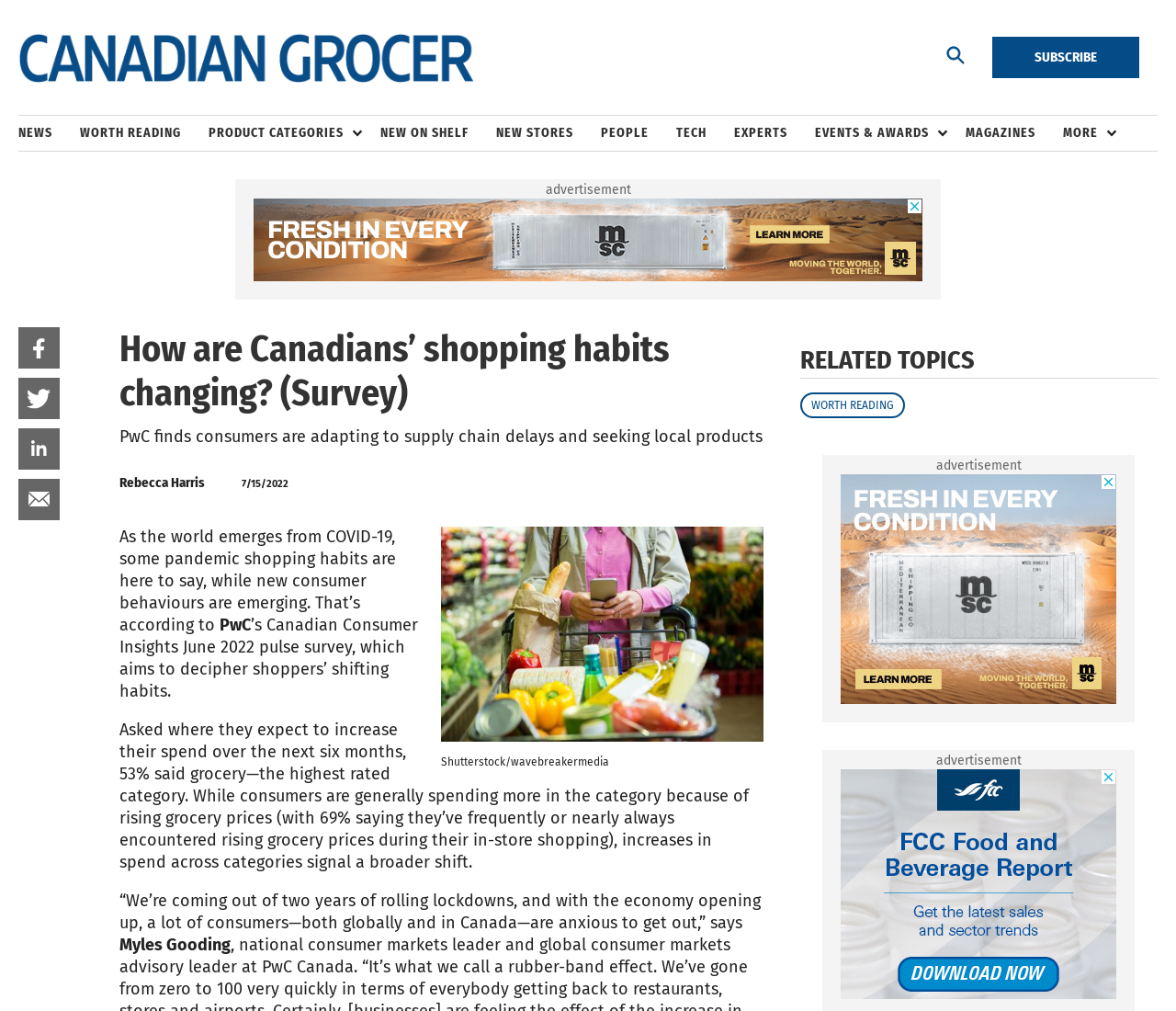Provide the bounding box coordinates for the area that should be clicked to complete the instruction: "View 'Beverages' products".

[0.136, 0.154, 0.323, 0.188]